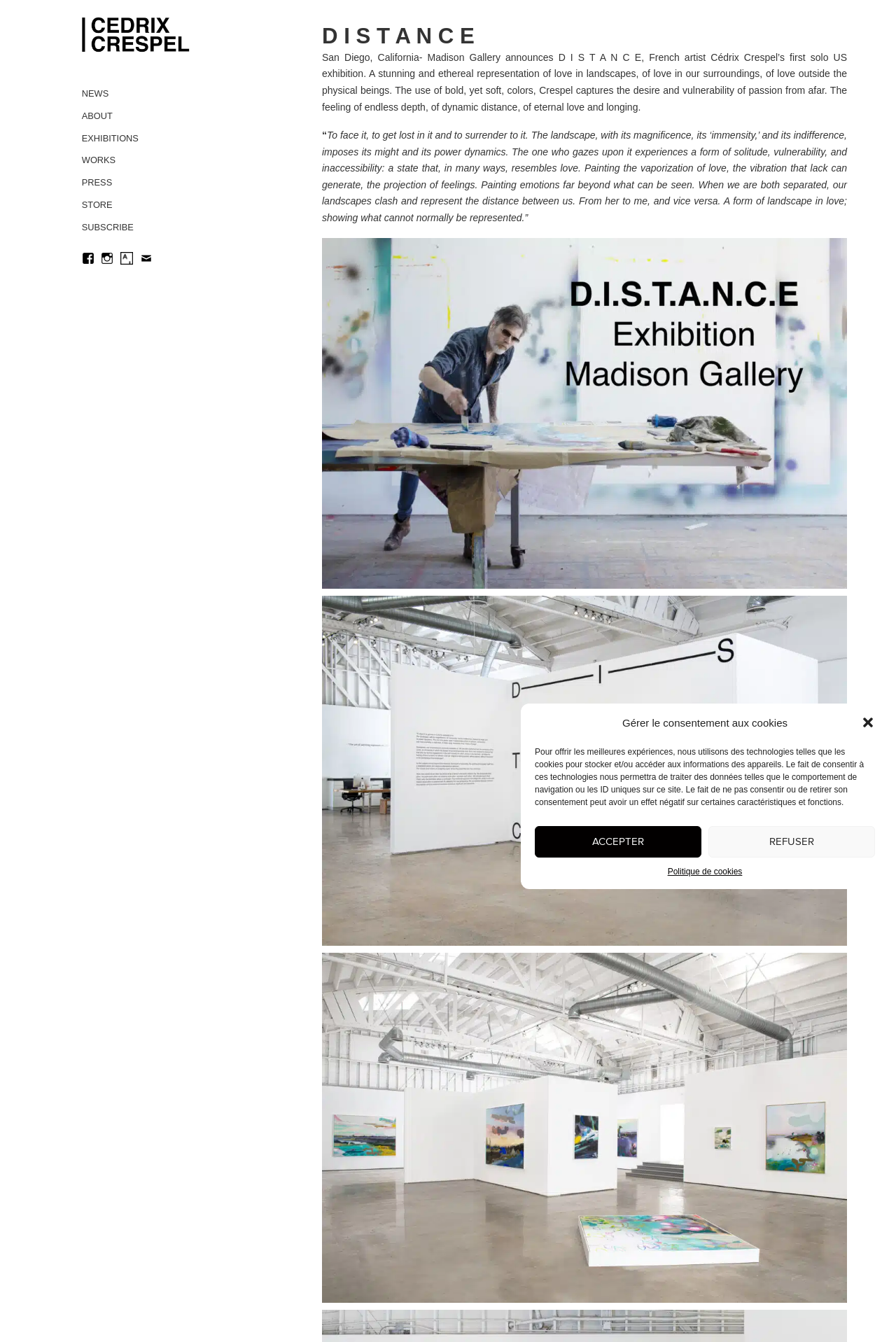Offer a detailed account of what is visible on the webpage.

The webpage is about a solo art exhibition titled "D I S T A N C E" by French artist Cédrix Crespel at the Madison Gallery in San Diego, California. At the top of the page, there is a dialog box for managing cookie consent, which includes a description of how cookies are used on the site and buttons to accept or refuse consent.

Below the dialog box, there is a header section with a series of links to different sections of the website, including "NEWS", "ABOUT", "EXHIBITIONS", "WORKS", "PRESS", "STORE", "SUBSCRIBE", and social media links to Facebook, Instagram, and Artsy.

The main content of the page is divided into two sections. On the left, there is a heading with the artist's name, "Cedrix Crespel", accompanied by a small image of the artist. On the right, there is a large header with the exhibition title "D I S T A N C E" and a descriptive text about the exhibition, which discusses the theme of love and landscapes.

Below the header, there are three figures, likely images of the artist's work, arranged vertically and taking up most of the page. The images are not described, but they are likely related to the exhibition and the artist's style.

Throughout the page, there are several blocks of text that provide more information about the exhibition and the artist's vision. The text discusses the idea of love and landscapes, and how the artist captures the desire and vulnerability of passion through bold and soft colors. The text also quotes the artist, who describes the experience of gazing upon a landscape as a form of solitude, vulnerability, and inaccessibility, similar to the experience of love.